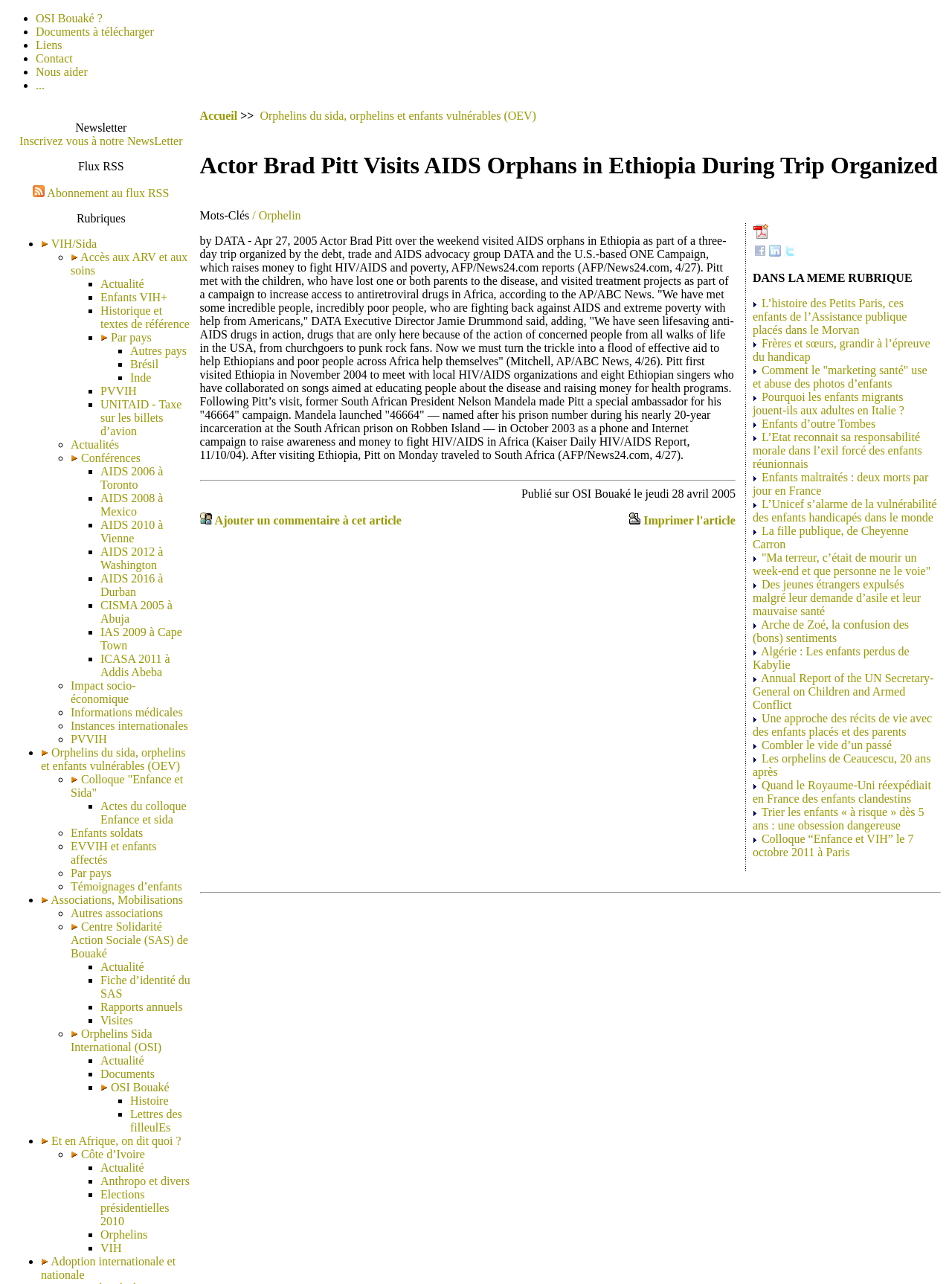What is the category of 'AIDS 2006 à Toronto'?
Look at the screenshot and respond with one word or a short phrase.

Actualités